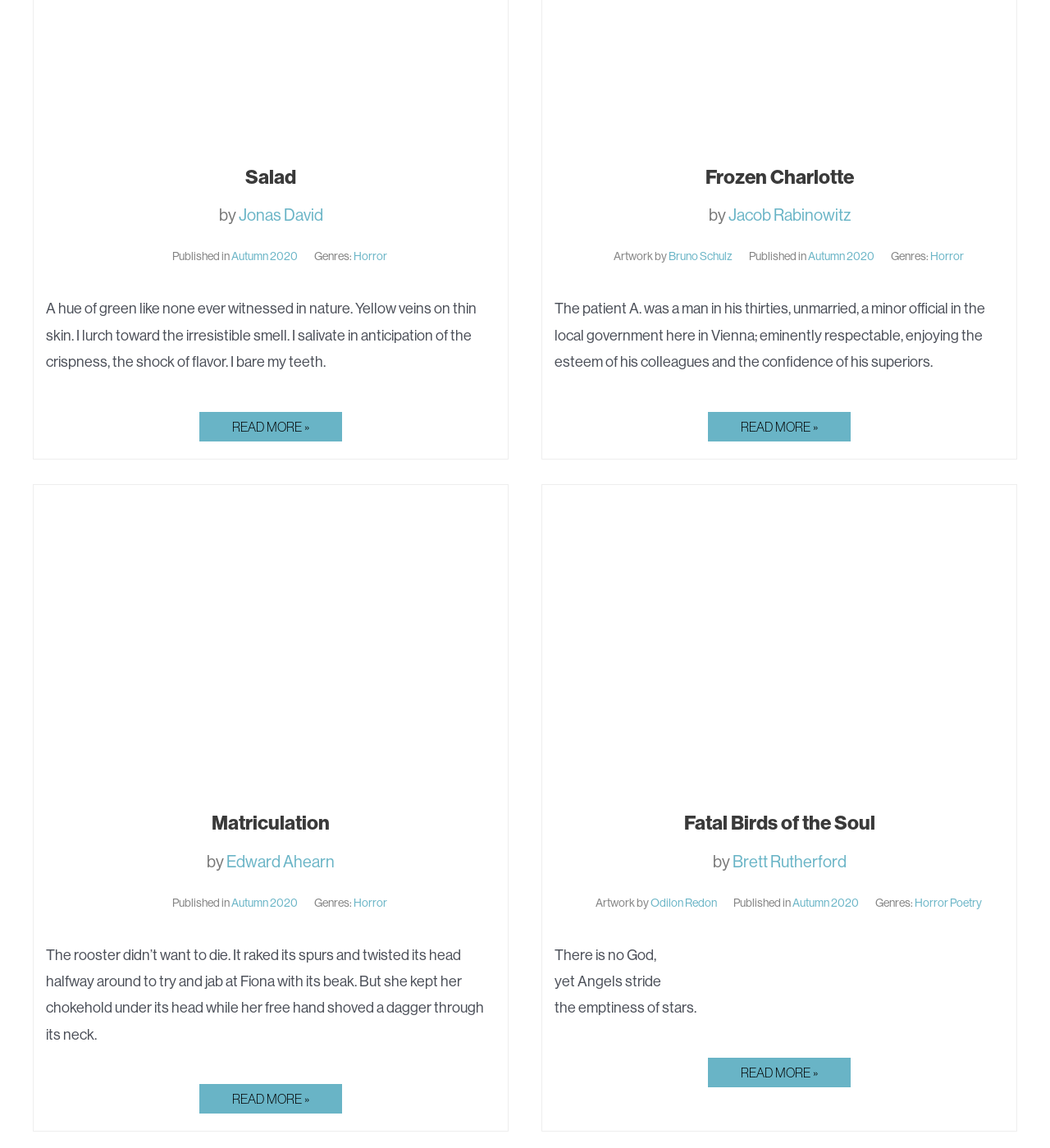Locate the bounding box coordinates of the clickable element to fulfill the following instruction: "Read more about Frozen Charlotte". Provide the coordinates as four float numbers between 0 and 1 in the format [left, top, right, bottom].

[0.674, 0.359, 0.81, 0.384]